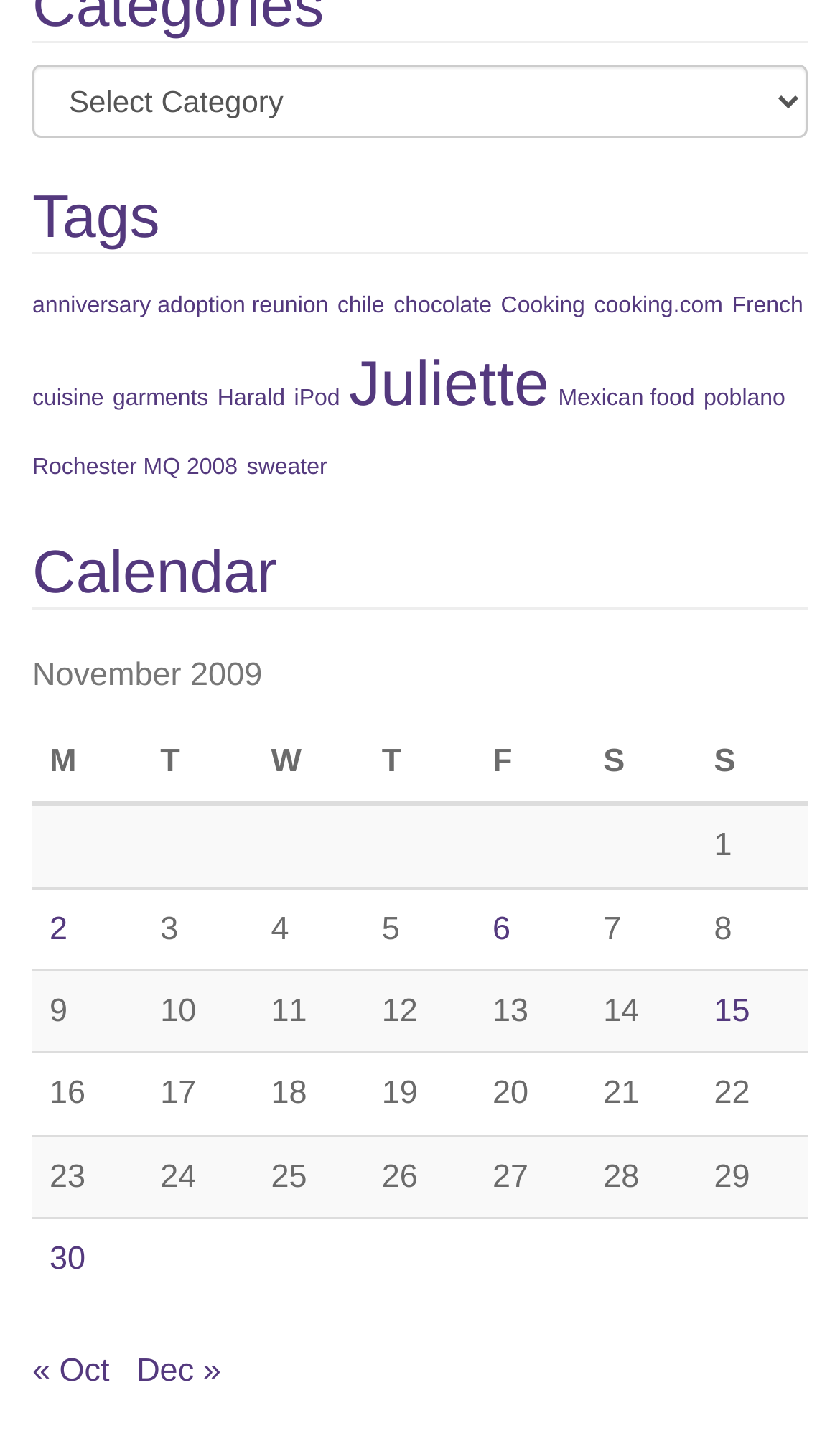Locate the bounding box coordinates of the clickable region necessary to complete the following instruction: "Select a category". Provide the coordinates in the format of four float numbers between 0 and 1, i.e., [left, top, right, bottom].

[0.038, 0.045, 0.962, 0.096]